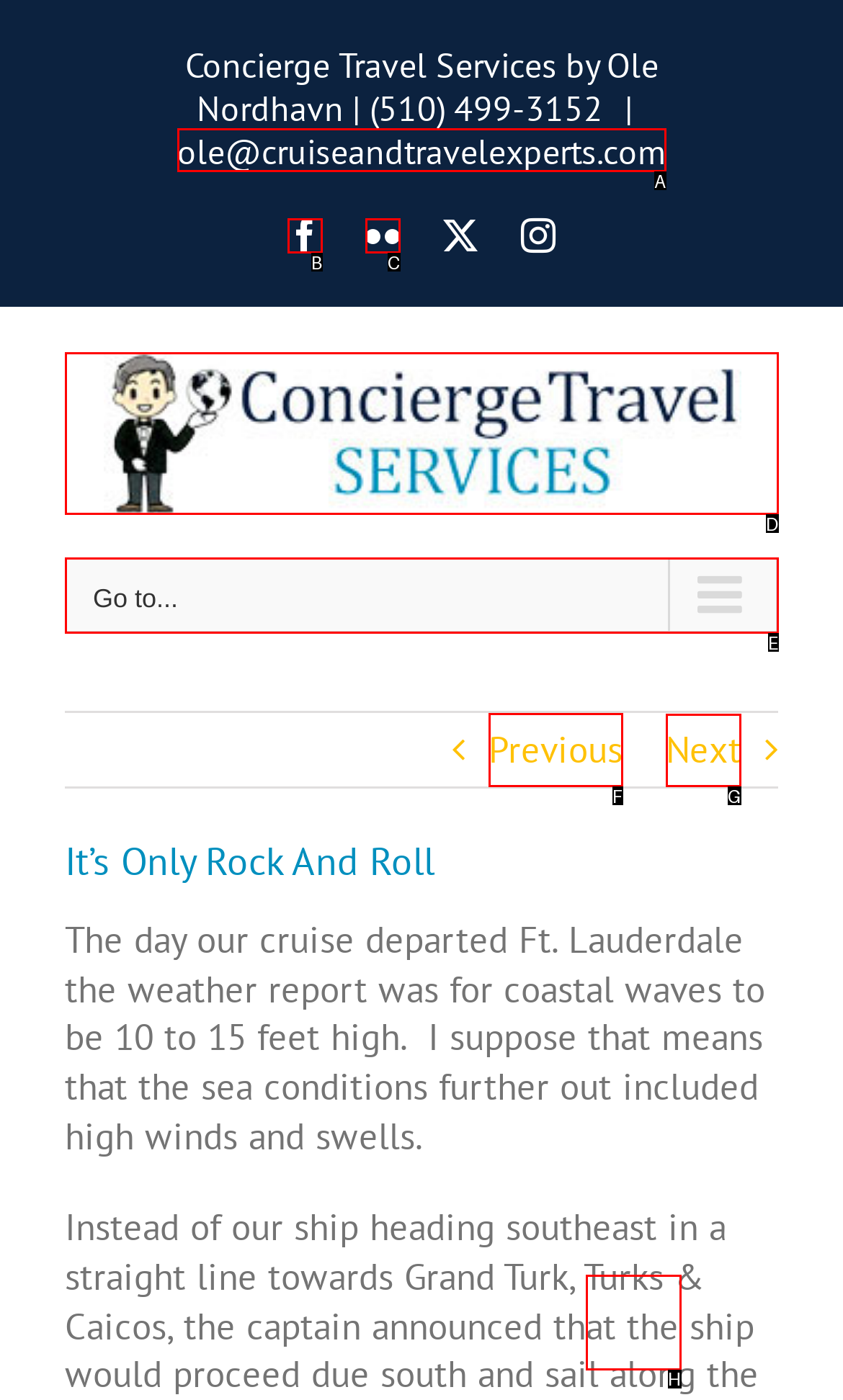To complete the task: Go to the next page, which option should I click? Answer with the appropriate letter from the provided choices.

G